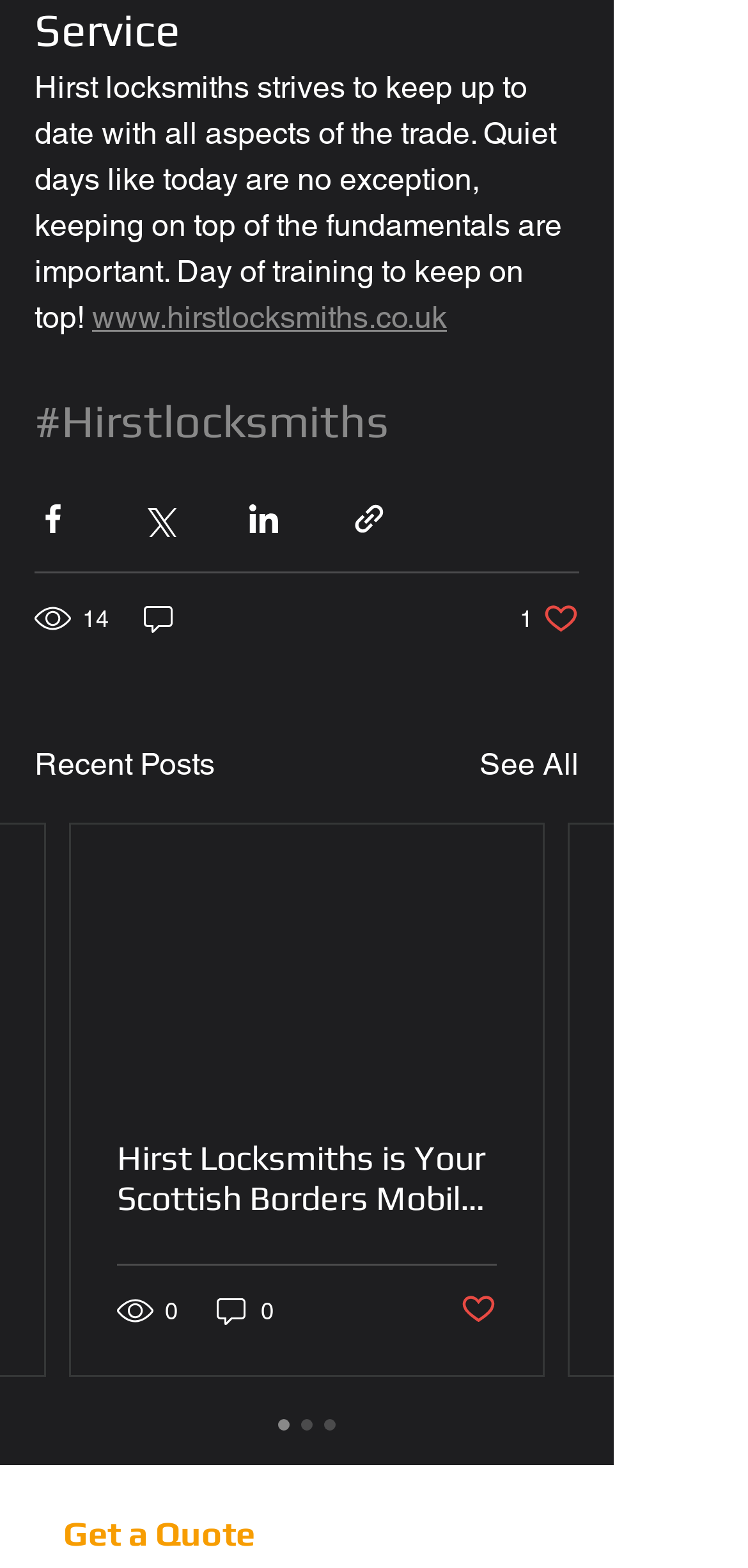Locate the bounding box coordinates of the element to click to perform the following action: 'learn about permanent and transitional housing'. The coordinates should be given as four float values between 0 and 1, in the form of [left, top, right, bottom].

None